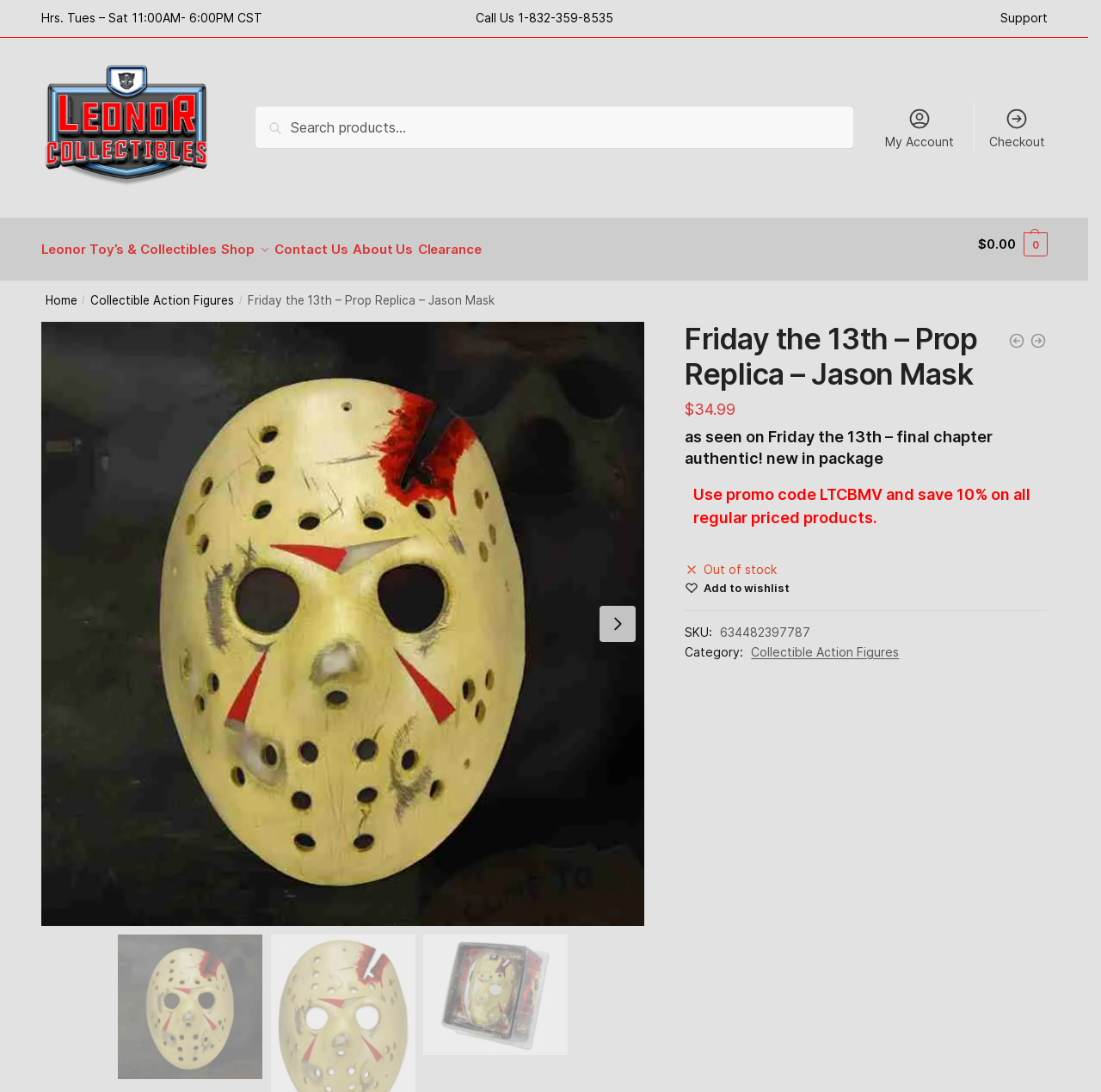Please look at the image and answer the question with a detailed explanation: What is the status of the Friday the 13th - Prop Replica - Jason Mask product?

I found the product status information in the product details section, where it says 'Out of stock'.